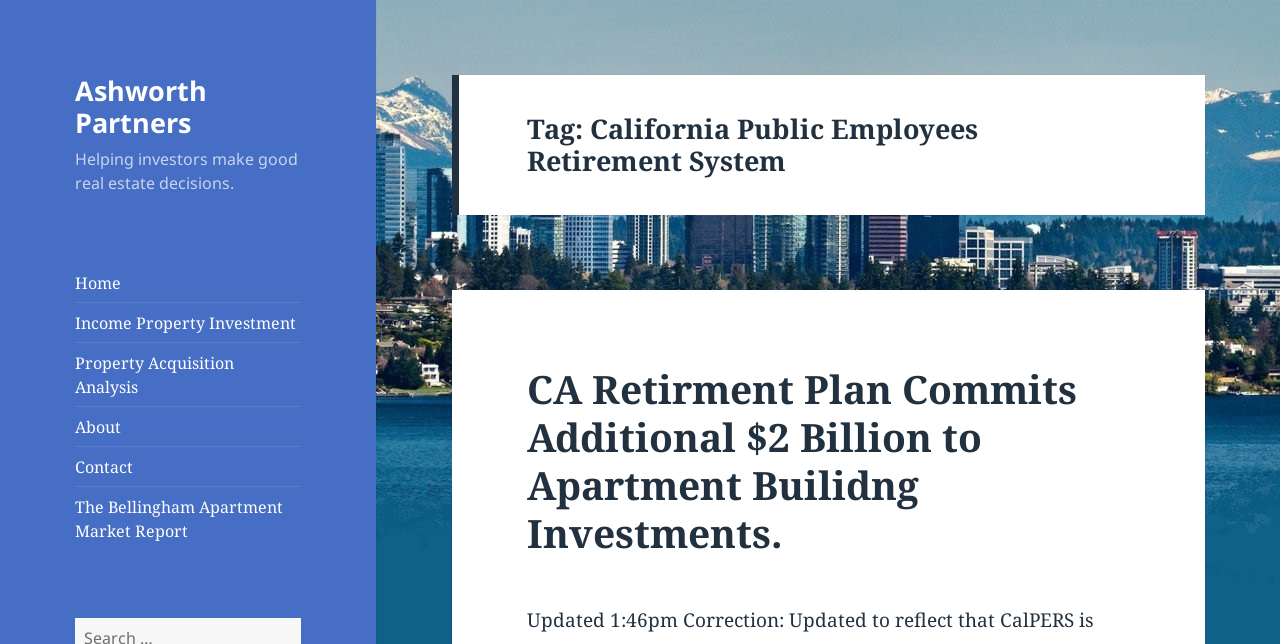Can you give a comprehensive explanation to the question given the content of the image?
What is the navigation menu for?

The navigation menu is located at the top of the webpage and provides links to different sections of the website, such as 'Home', 'Income Property Investment', and 'About', allowing users to navigate and access different parts of the website.